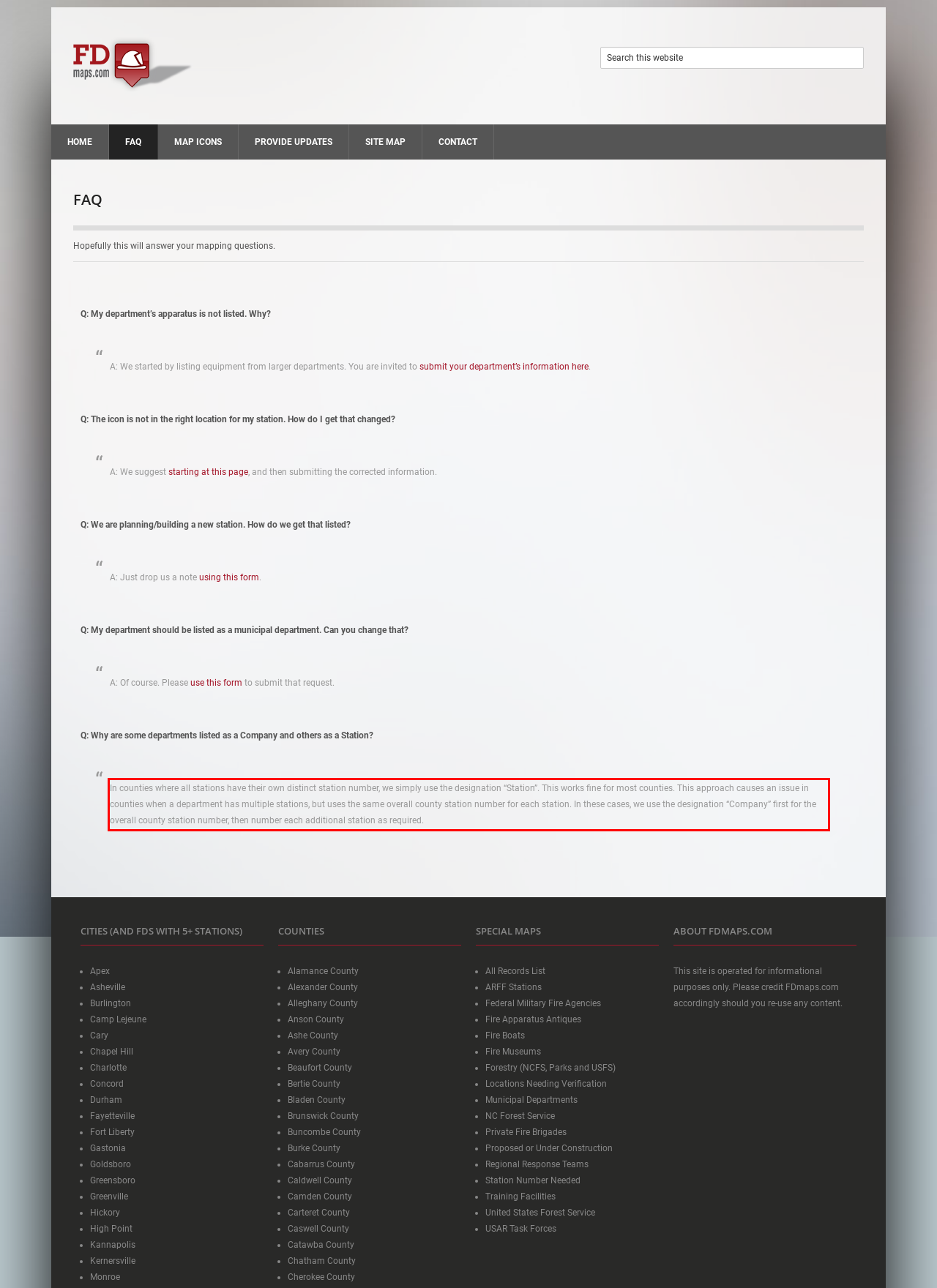In the given screenshot, locate the red bounding box and extract the text content from within it.

In counties where all stations have their own distinct station number, we simply use the designation “Station”. This works fine for most counties. This approach causes an issue in counties when a department has multiple stations, but uses the same overall county station number for each station. In these cases, we use the designation “Company” first for the overall county station number, then number each additional station as required.